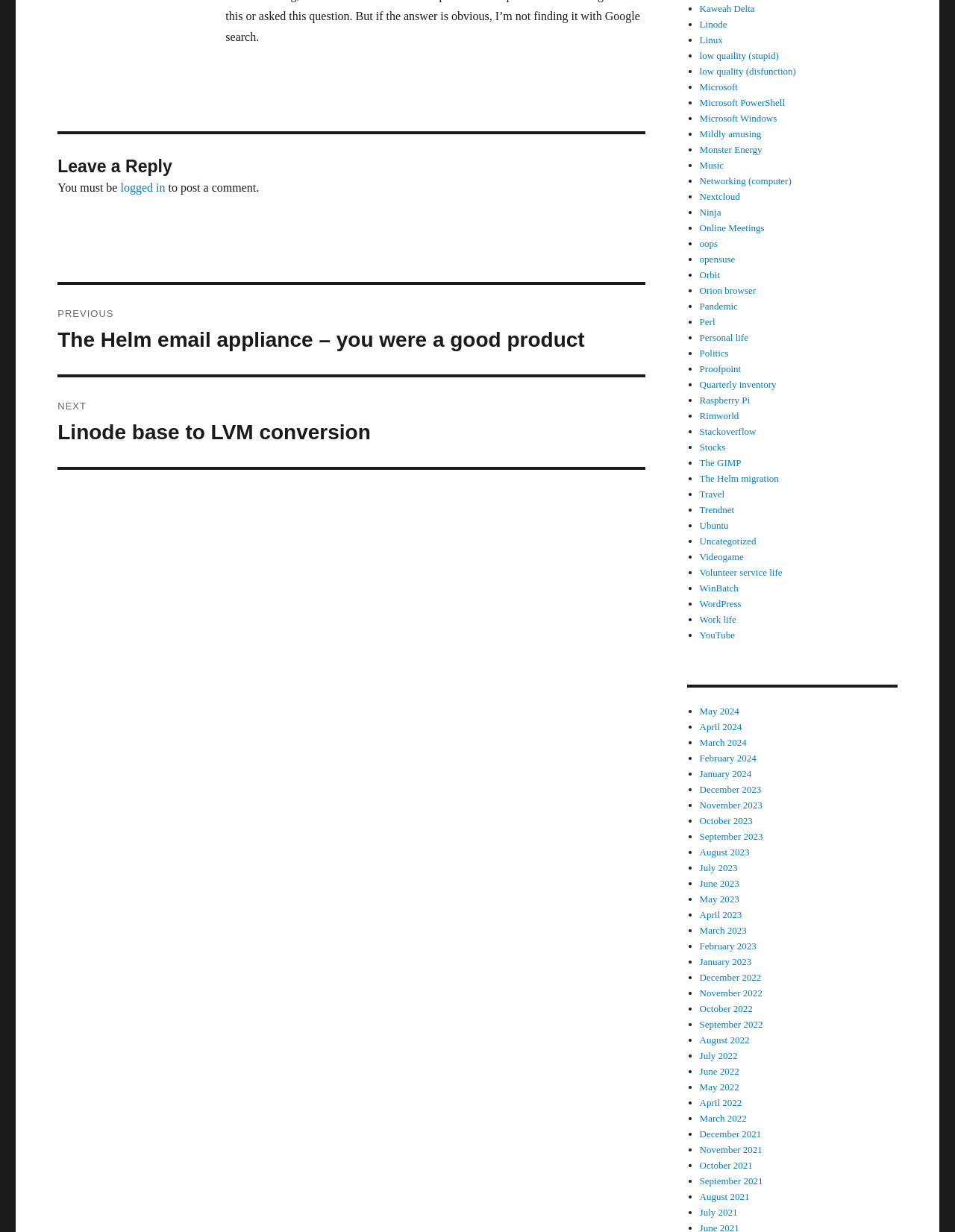Can you determine the bounding box coordinates of the area that needs to be clicked to fulfill the following instruction: "Leave a reply"?

[0.06, 0.107, 0.676, 0.144]